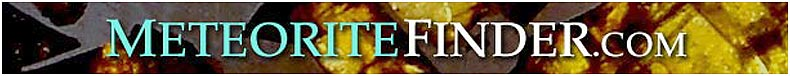What is the primary focus of the website?
Refer to the image and give a detailed answer to the query.

The caption emphasizes that the website serves as a hub for enthusiasts and collectors in search of unique meteorites, indicating that the primary focus of the website is on meteorite identification, collection, and sale.